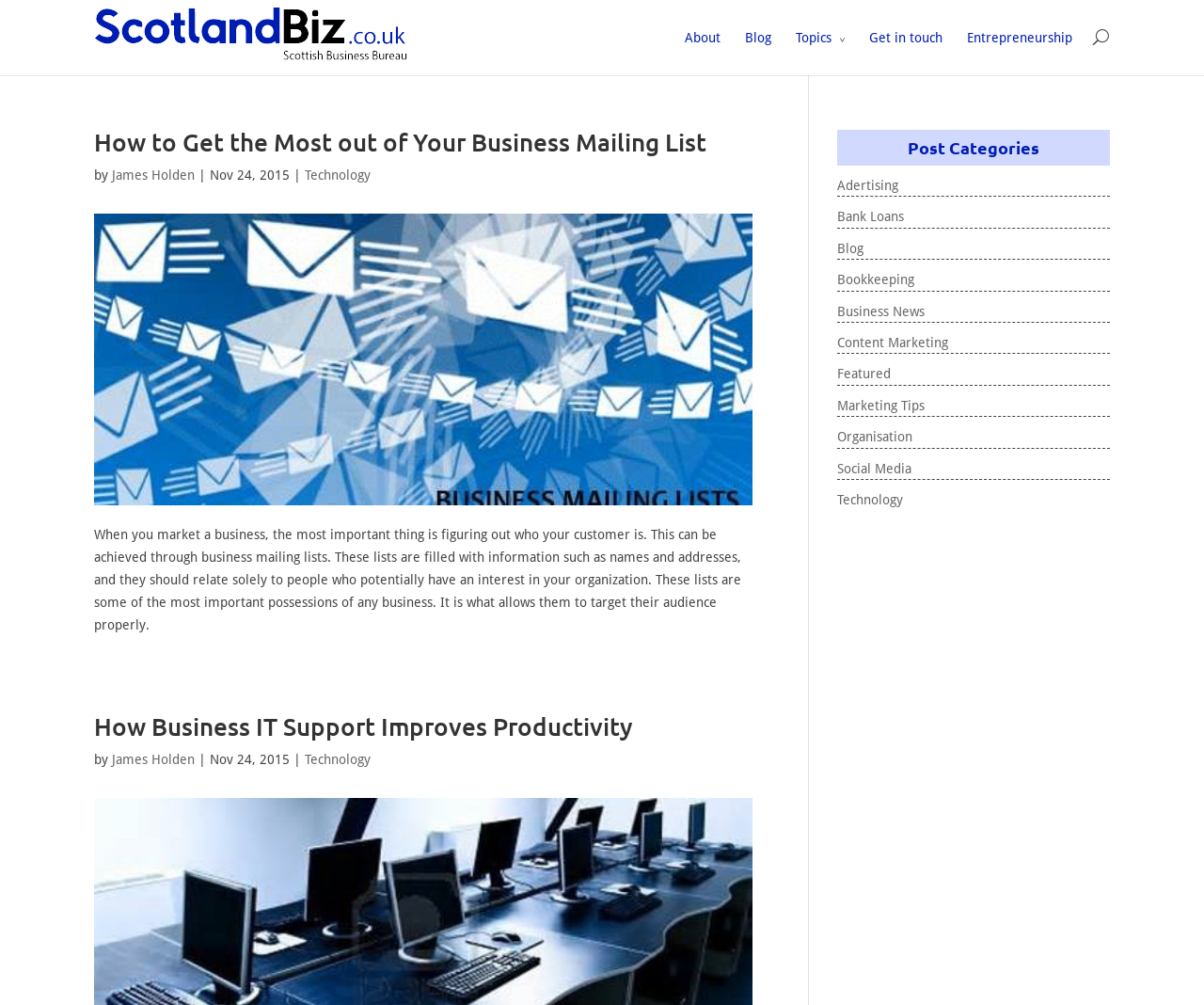Locate the UI element that matches the description Get in touch in the webpage screenshot. Return the bounding box coordinates in the format (top-left x, top-left y, bottom-right x, bottom-right y), with values ranging from 0 to 1.

[0.722, 0.027, 0.783, 0.075]